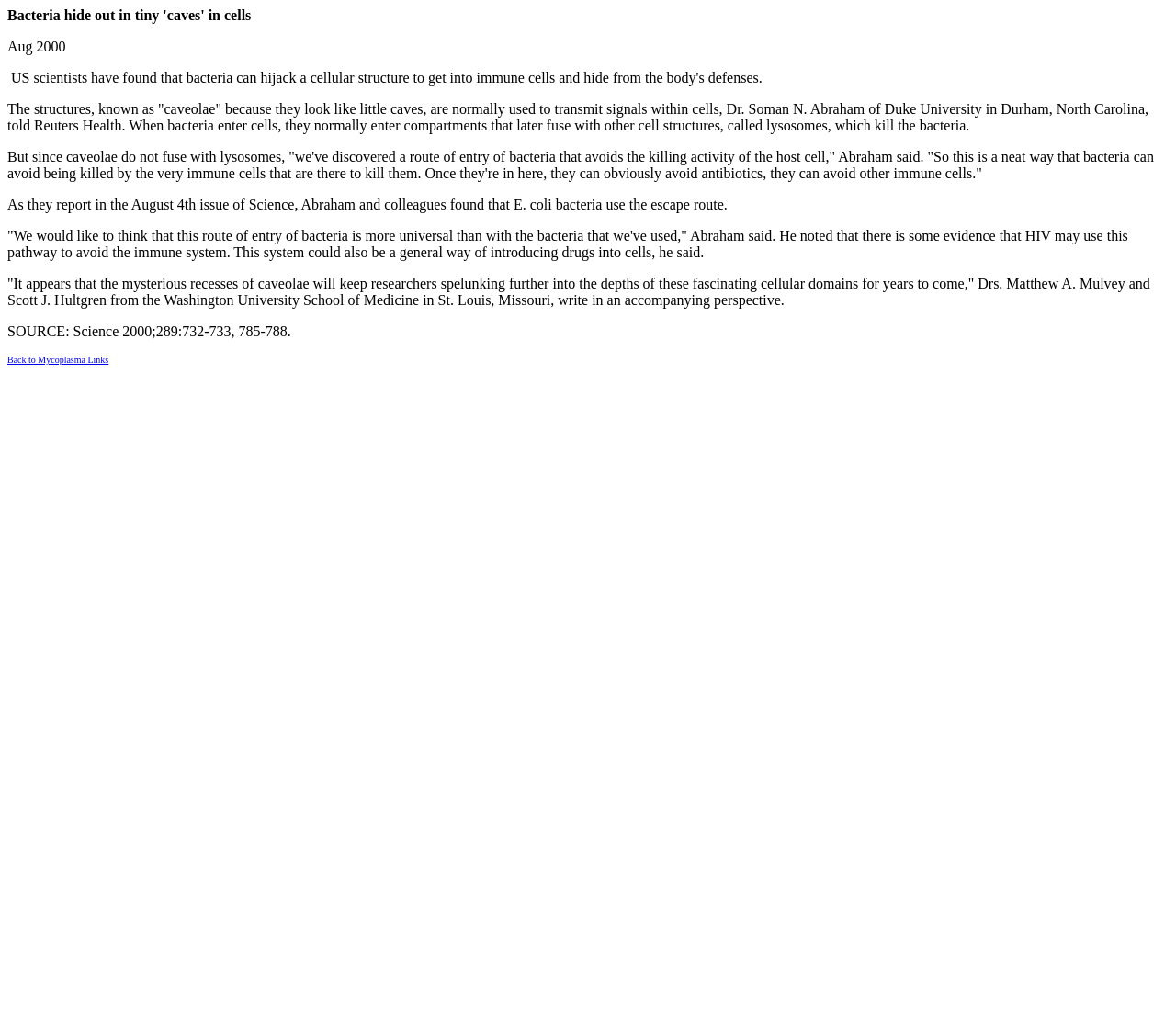What do caveolae normally do?
Please use the image to deliver a detailed and complete answer.

According to the text, Dr. Soman N. Abraham of Duke University mentioned that caveolae are normally used to transmit signals within cells.